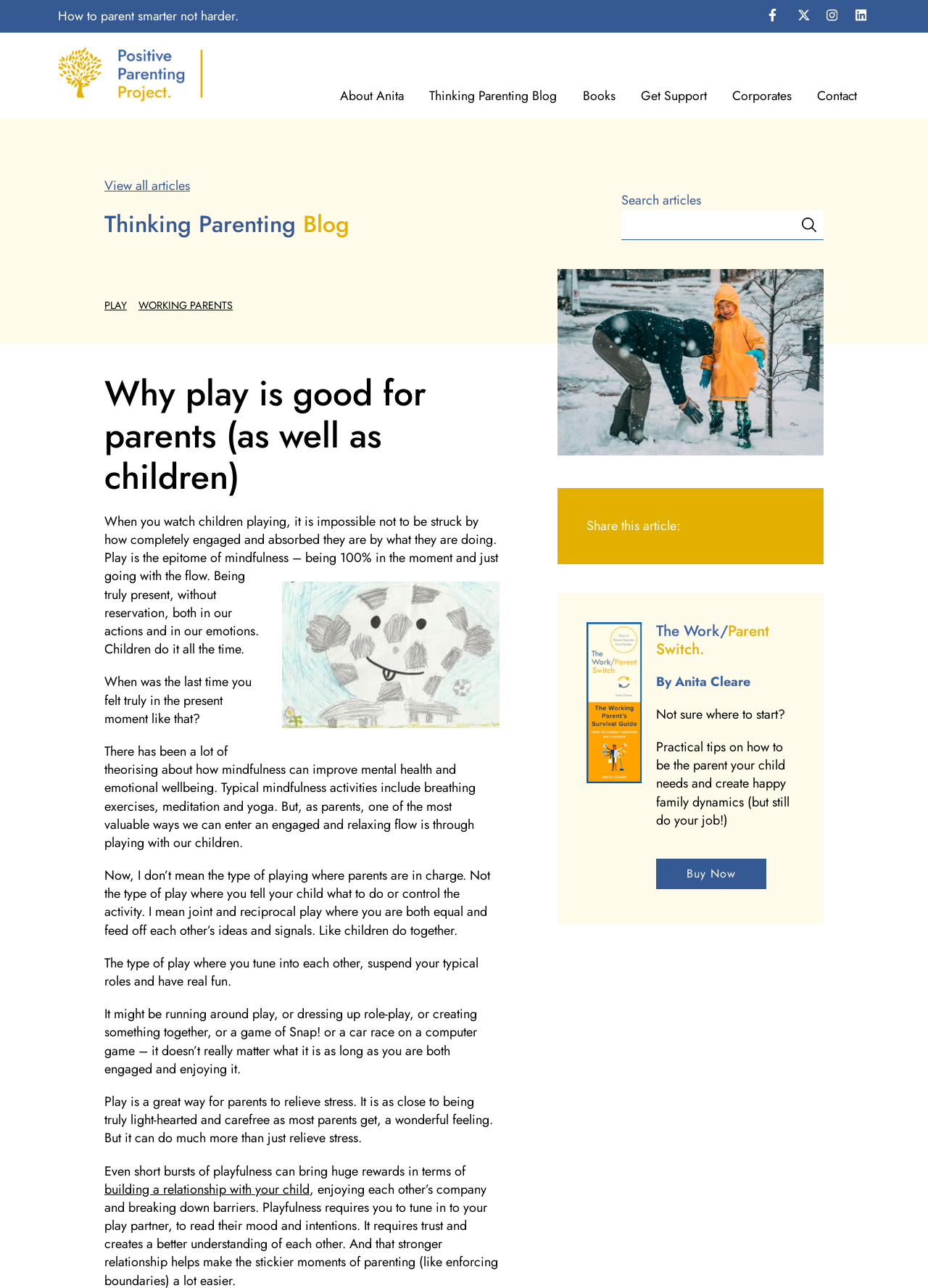Find the bounding box coordinates of the element's region that should be clicked in order to follow the given instruction: "Search articles". The coordinates should consist of four float numbers between 0 and 1, i.e., [left, top, right, bottom].

[0.67, 0.115, 0.887, 0.186]